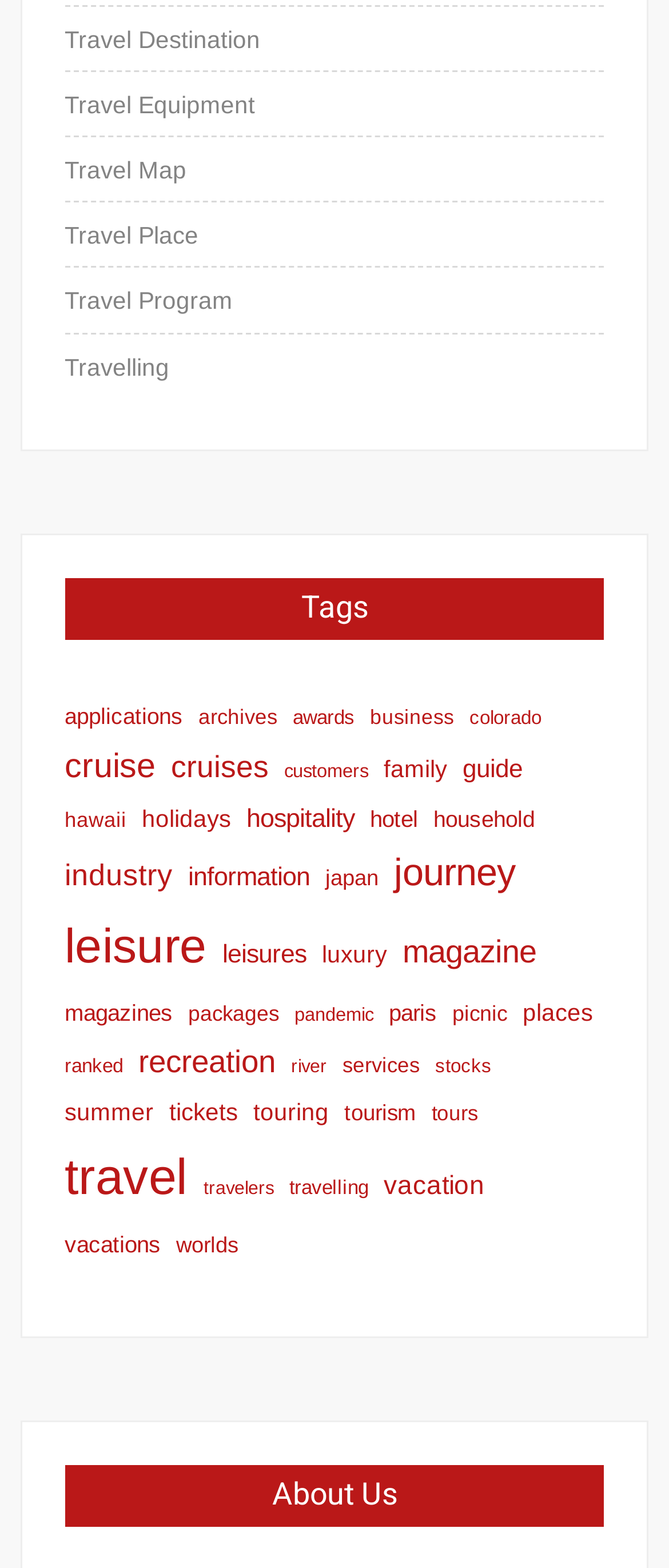What is the section below the travel topics?
Based on the screenshot, respond with a single word or phrase.

About Us